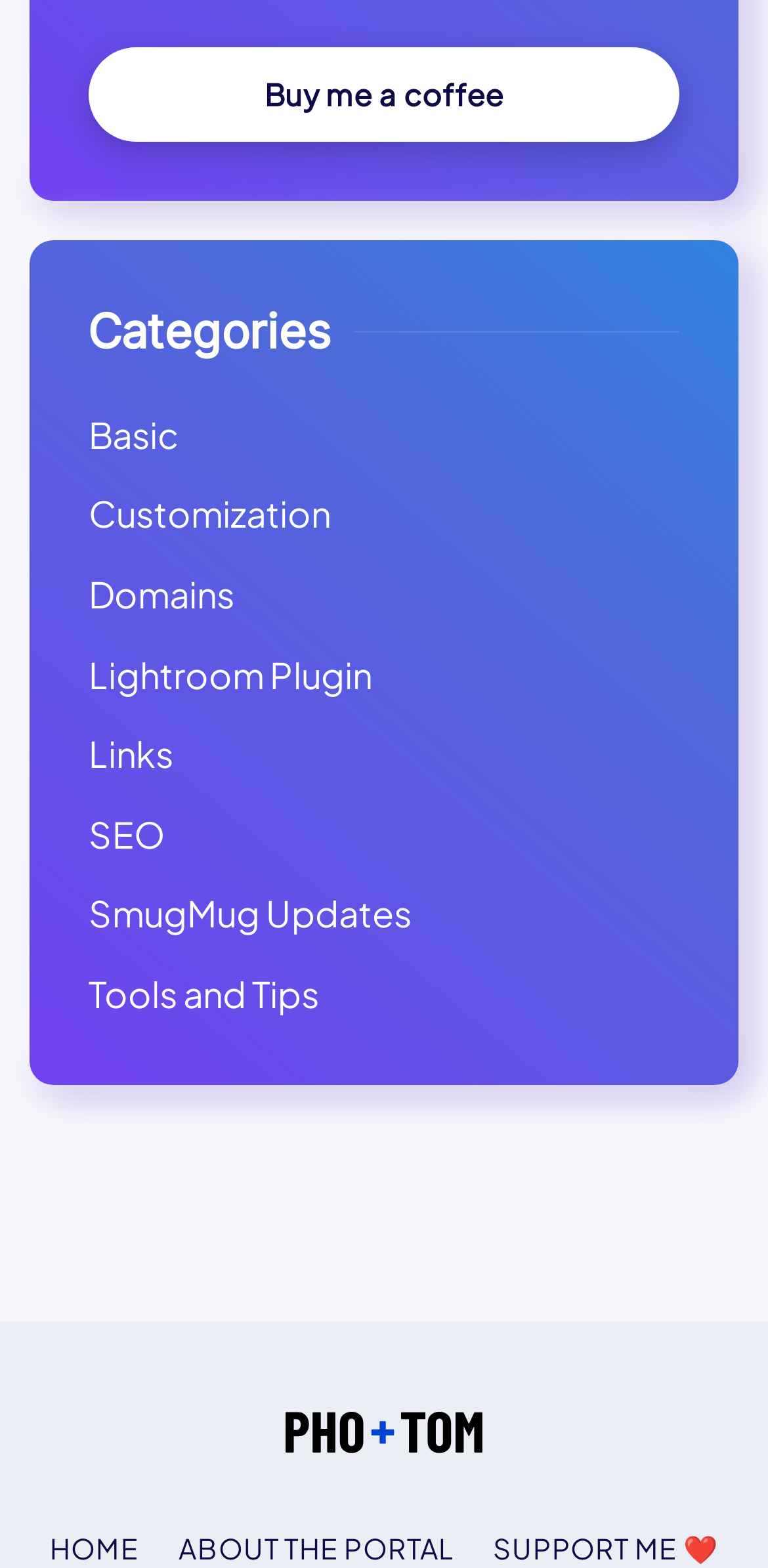Please find the bounding box coordinates of the element that you should click to achieve the following instruction: "Click on the 'PHOTOM PORTAL' logo". The coordinates should be presented as four float numbers between 0 and 1: [left, top, right, bottom].

[0.372, 0.896, 0.628, 0.925]